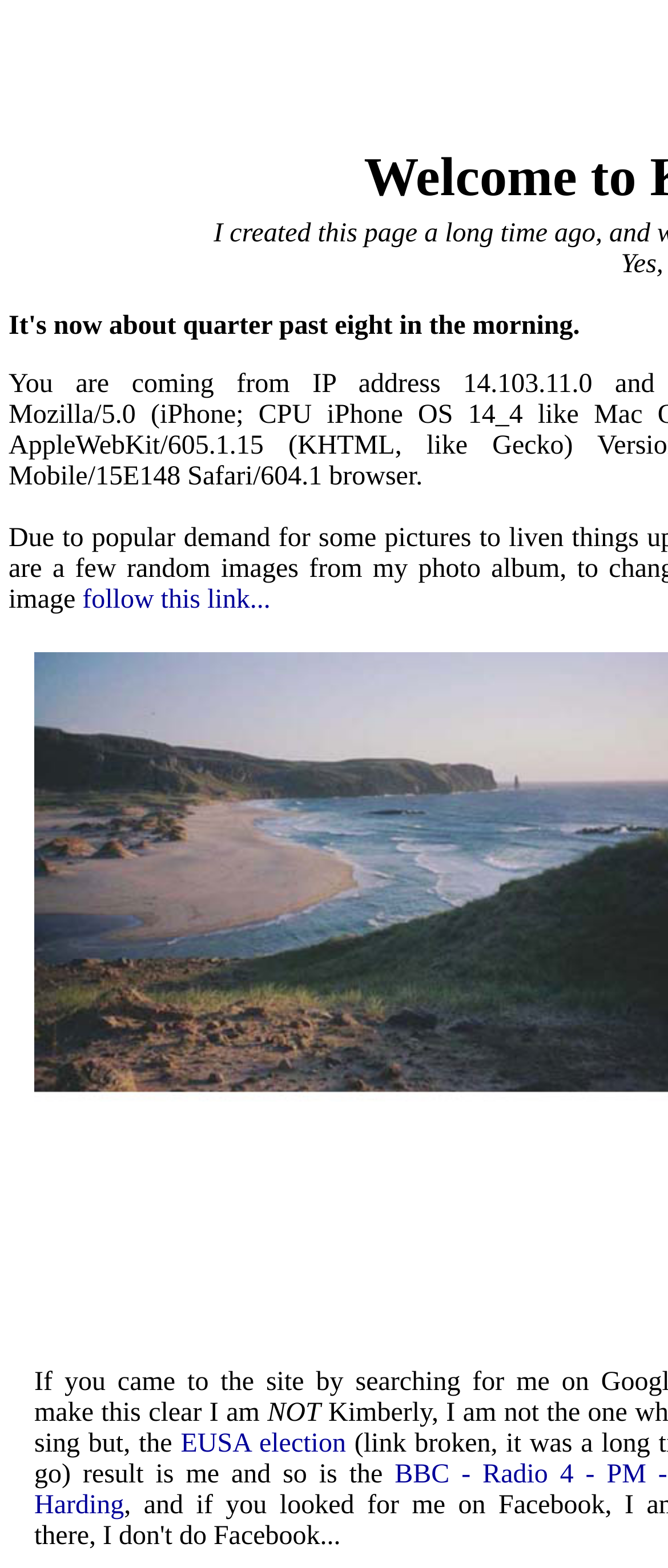Given the element description follow this link..., predict the bounding box coordinates for the UI element in the webpage screenshot. The format should be (top-left x, top-left y, bottom-right x, bottom-right y), and the values should be between 0 and 1.

[0.123, 0.374, 0.405, 0.392]